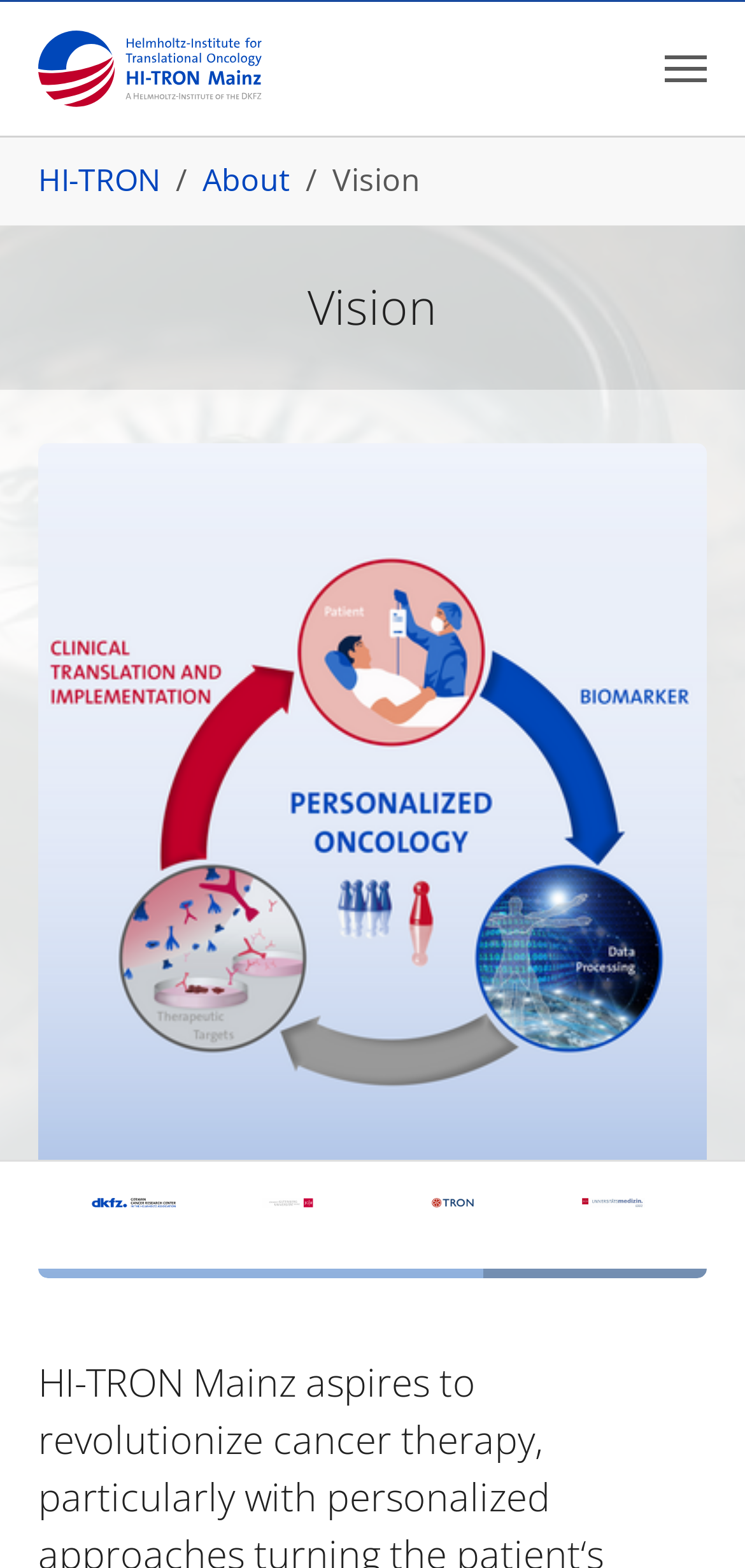Can you find the bounding box coordinates for the element that needs to be clicked to execute this instruction: "Select a law area from the dropdown menu"? The coordinates should be given as four float numbers between 0 and 1, i.e., [left, top, right, bottom].

None